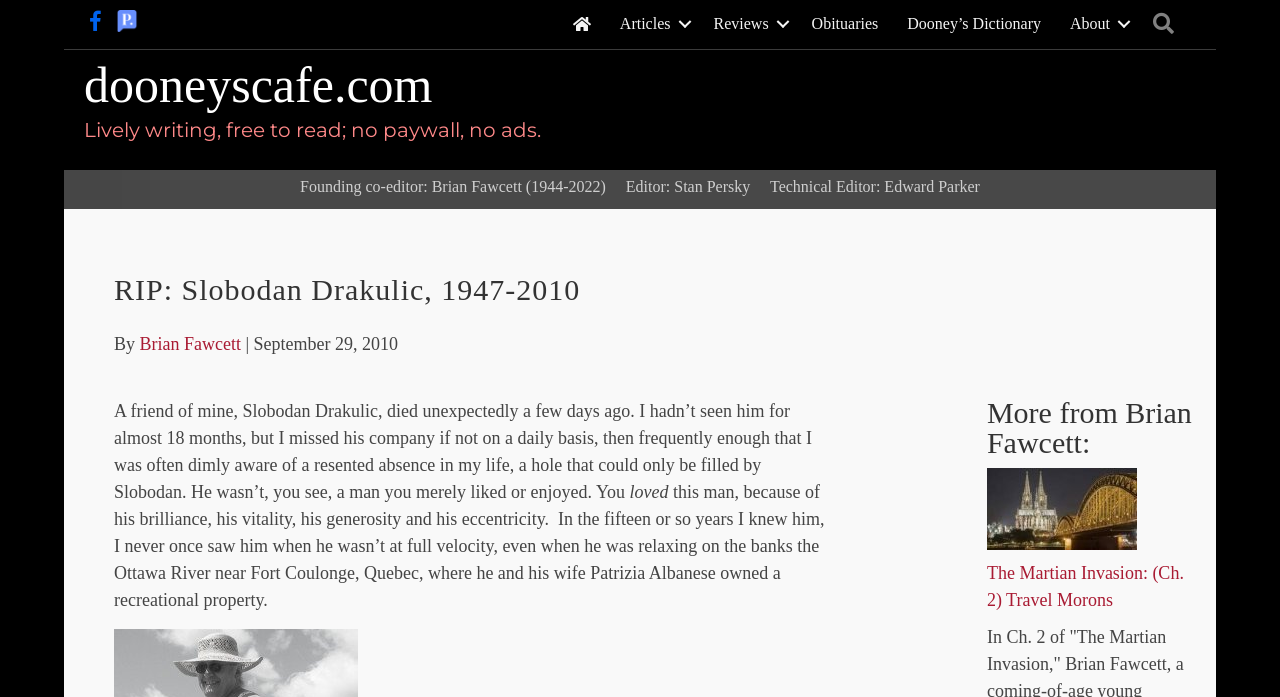Respond with a single word or phrase:
What is the name of the person who died unexpectedly?

Slobodan Drakulic